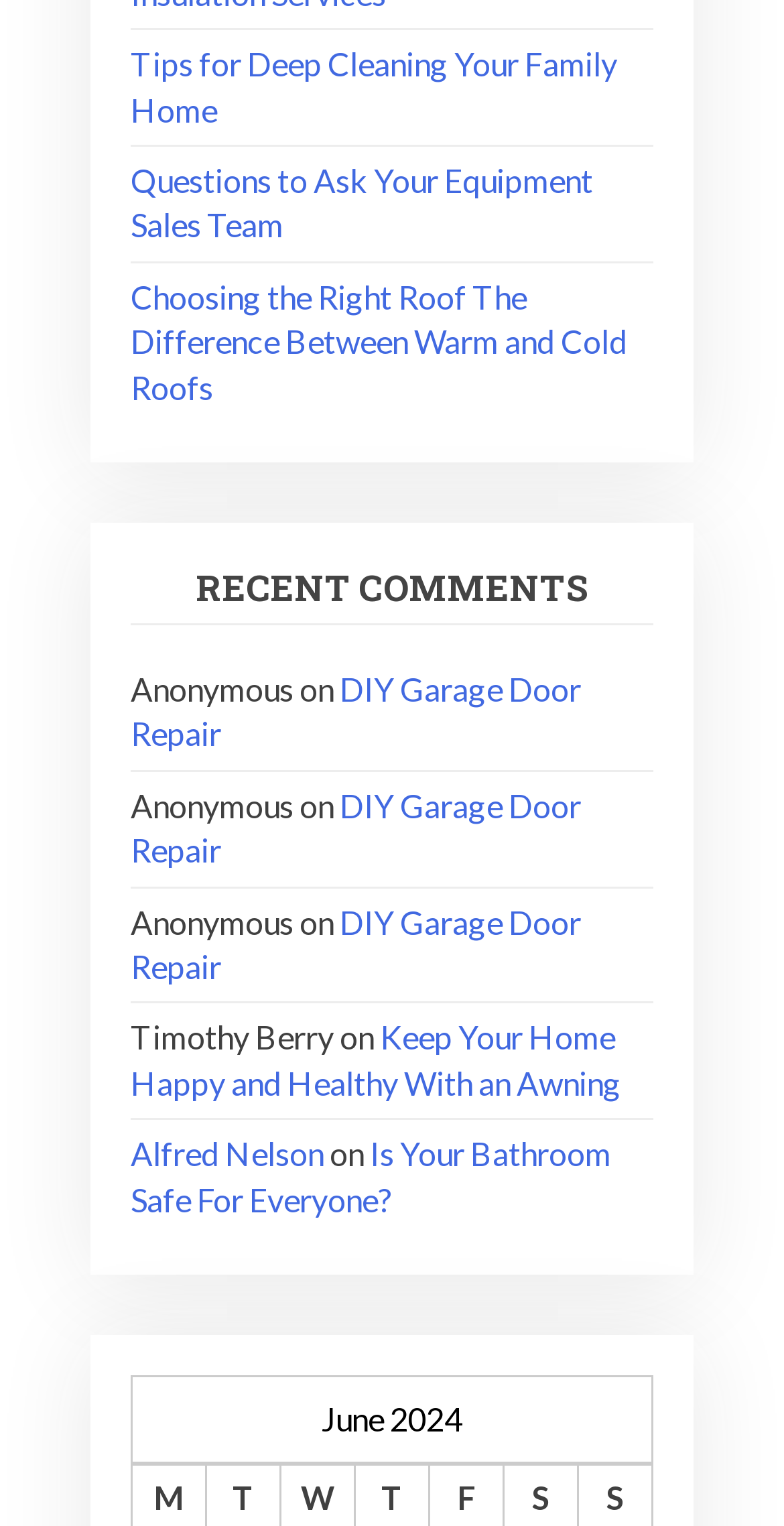What is the topic of the last link?
Refer to the image and give a detailed answer to the question.

The last link on the webpage has the text 'Is Your Bathroom Safe For Everyone?', so the topic of the last link is bathroom safety.